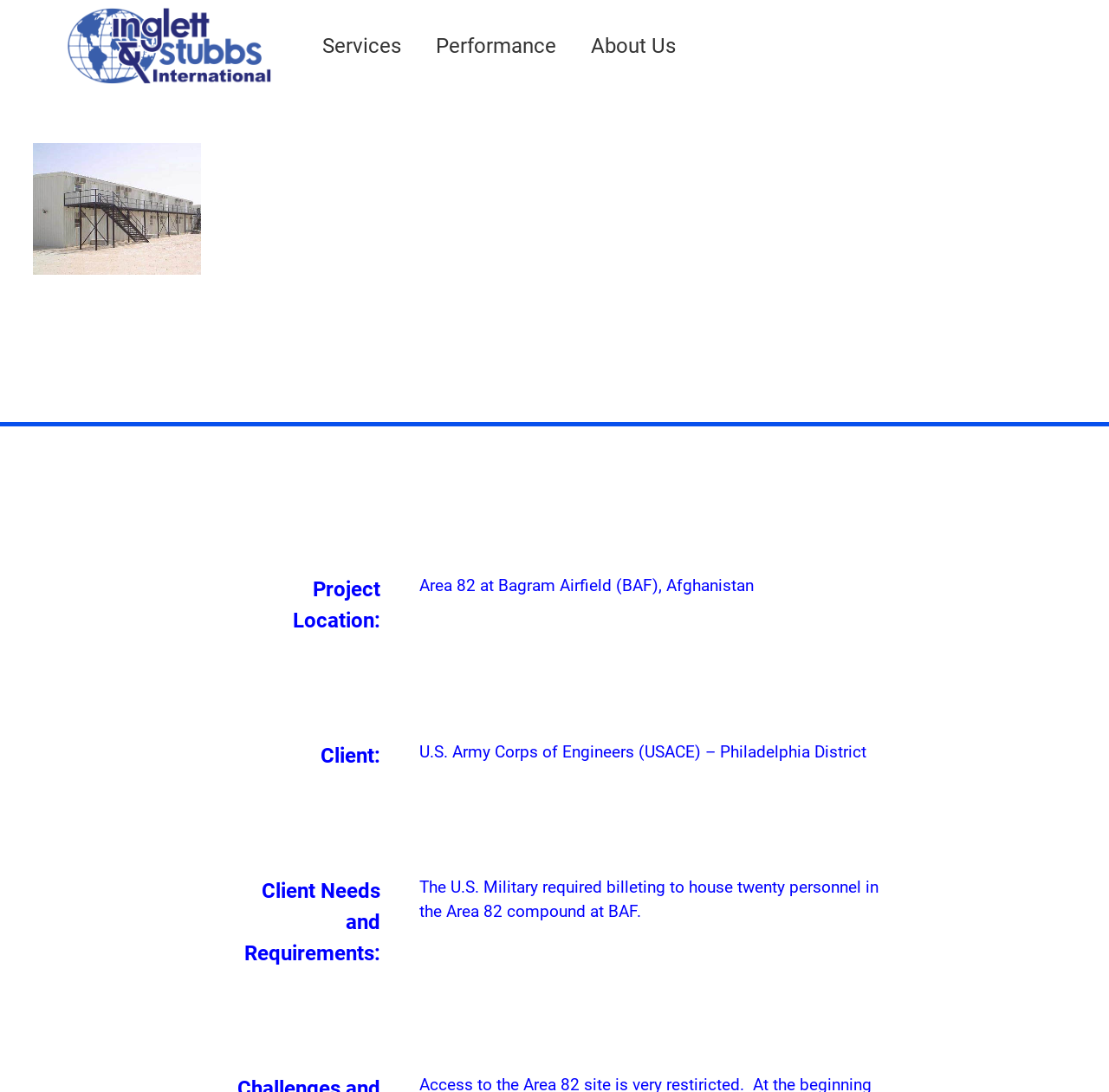Carefully observe the image and respond to the question with a detailed answer:
What is the company name of the website owner?

I found the answer by looking at the footer section, which mentions 'Inglett & Stubbs International, LLC.'.